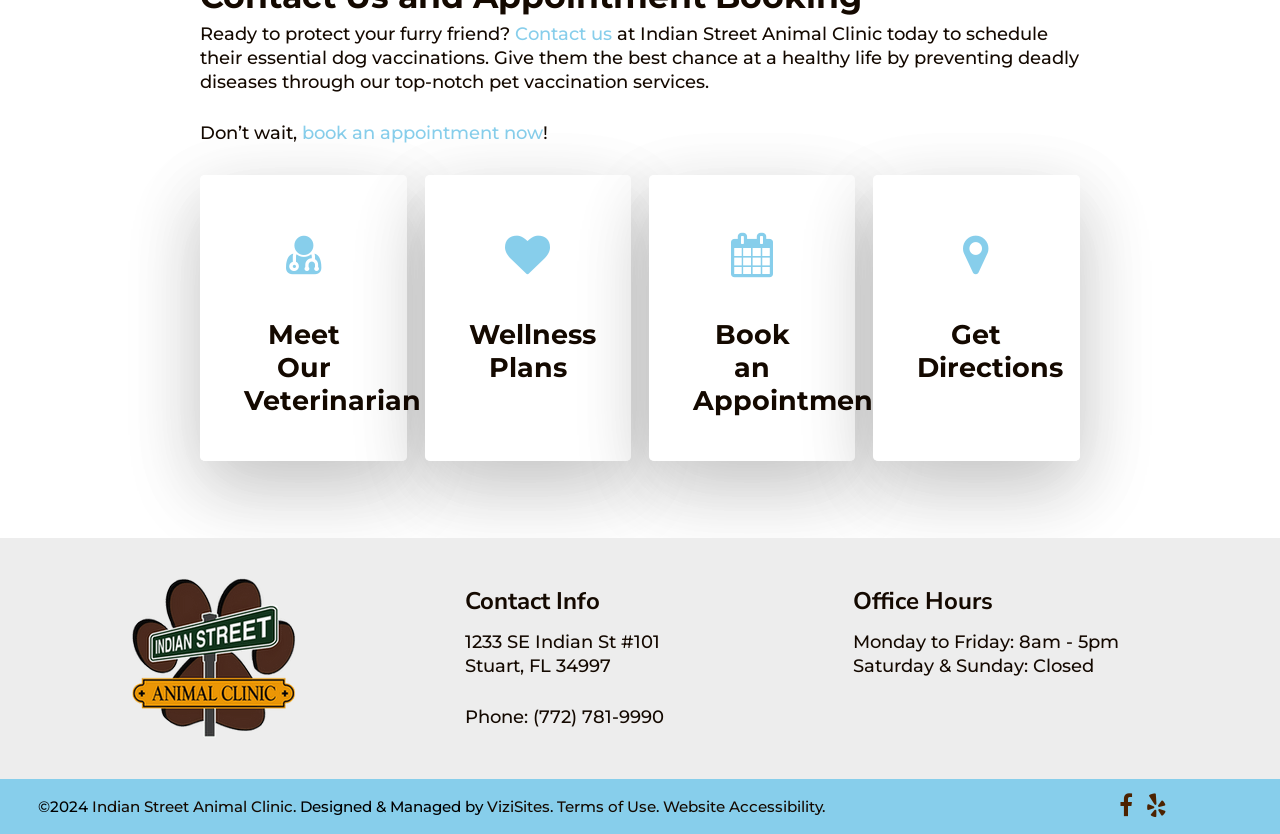Please find the bounding box coordinates in the format (top-left x, top-left y, bottom-right x, bottom-right y) for the given element description. Ensure the coordinates are floating point numbers between 0 and 1. Description: parent_node: Wellness Plans

[0.332, 0.21, 0.493, 0.553]